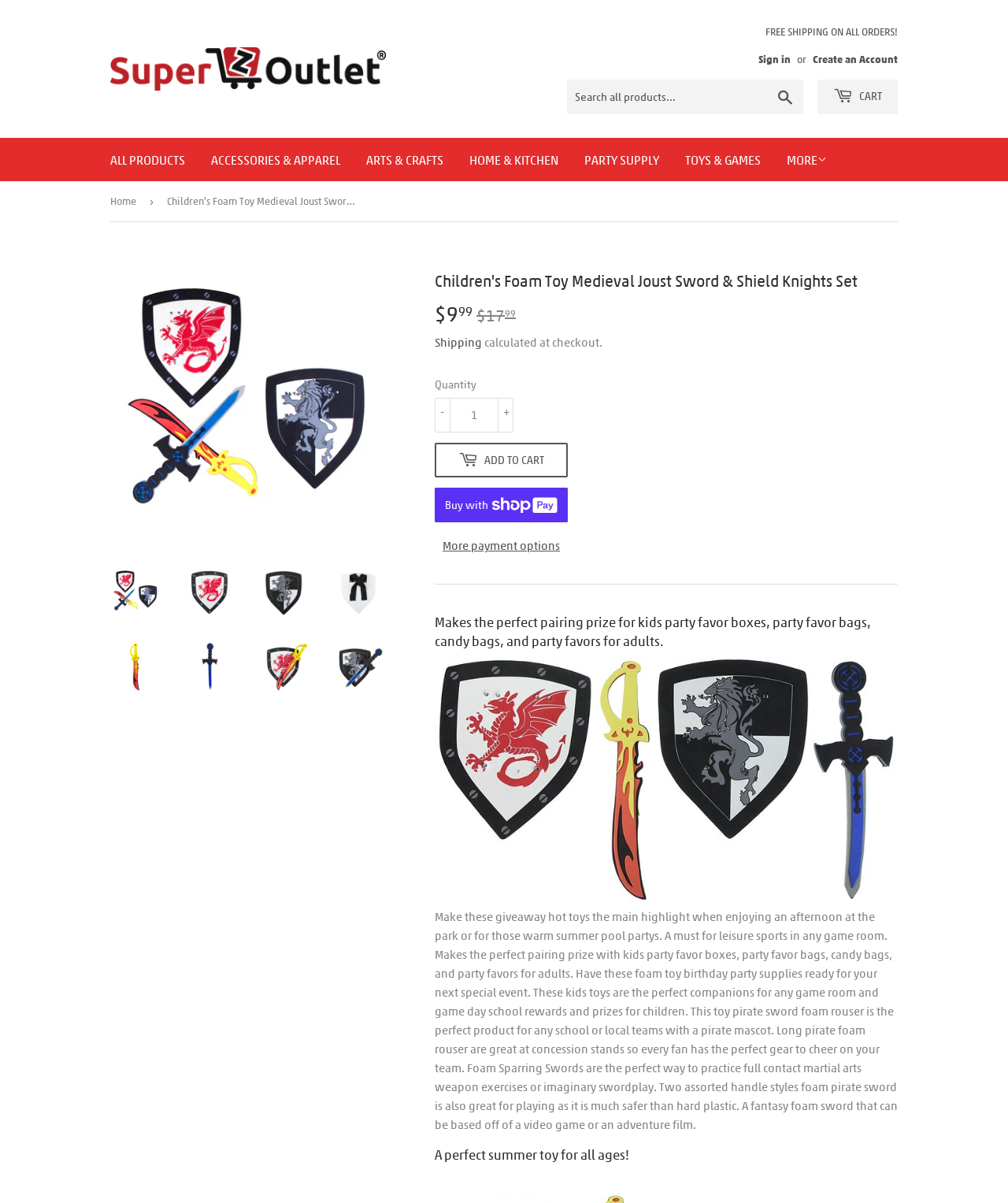Identify the bounding box coordinates of the region that needs to be clicked to carry out this instruction: "Buy now with ShopPay". Provide these coordinates as four float numbers ranging from 0 to 1, i.e., [left, top, right, bottom].

[0.431, 0.405, 0.563, 0.434]